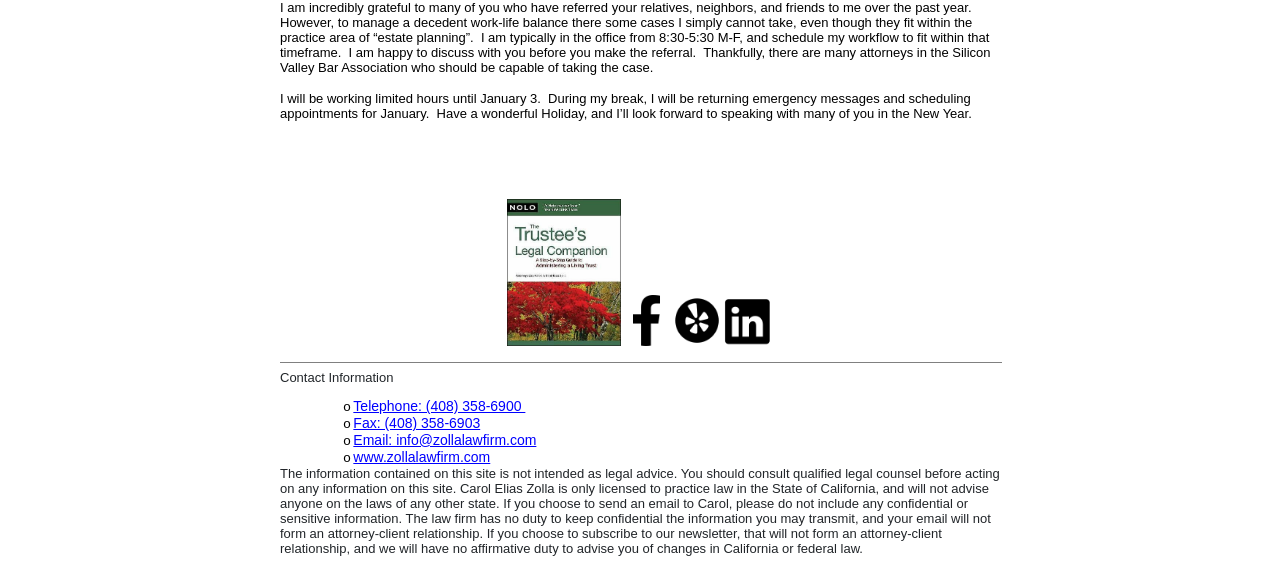What is the lawyer's phone number?
Look at the image and respond to the question as thoroughly as possible.

The lawyer's contact information is listed on the website, including their phone number, which is (408) 358-6900.